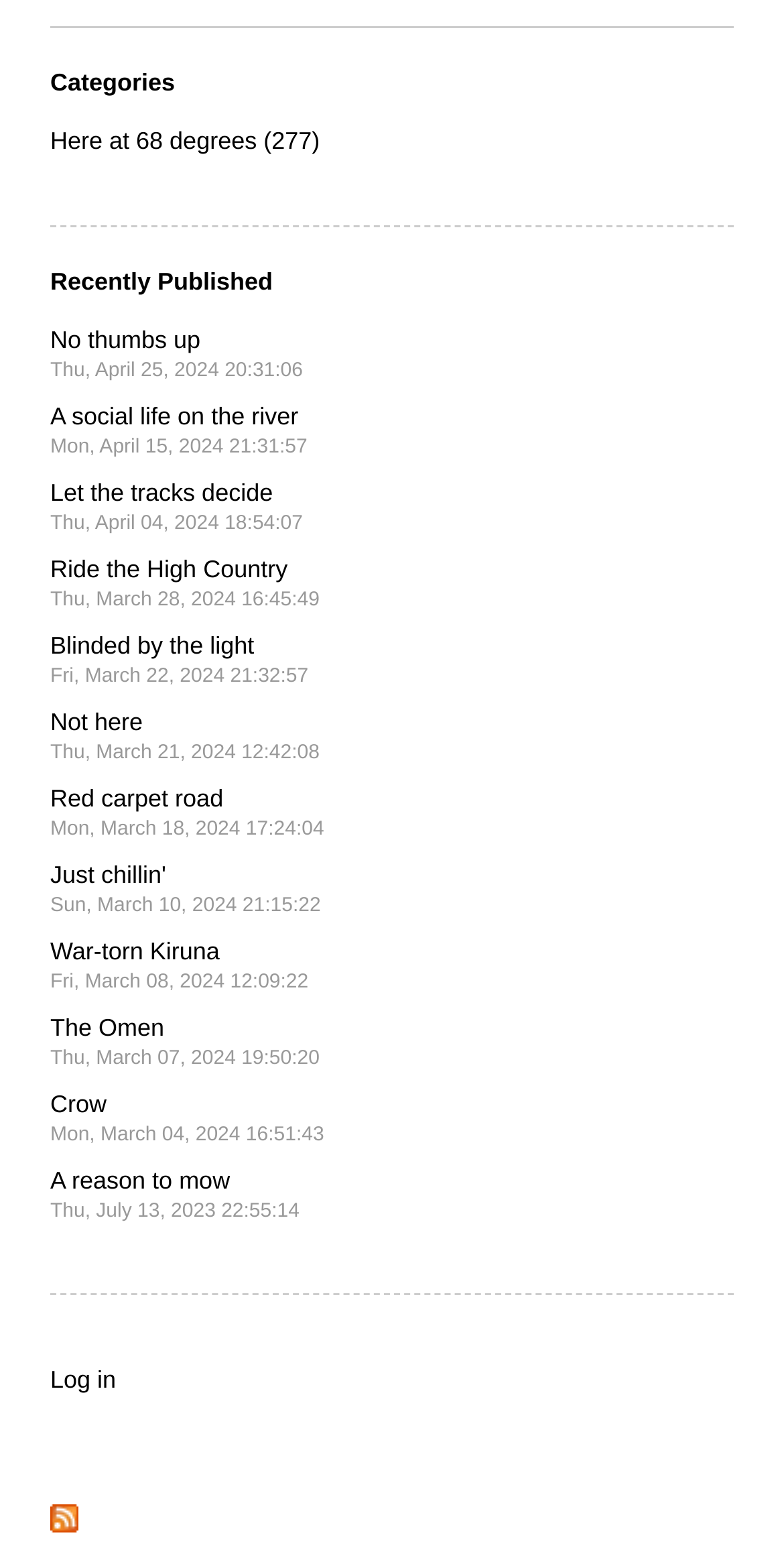What is the category heading?
Answer briefly with a single word or phrase based on the image.

Categories